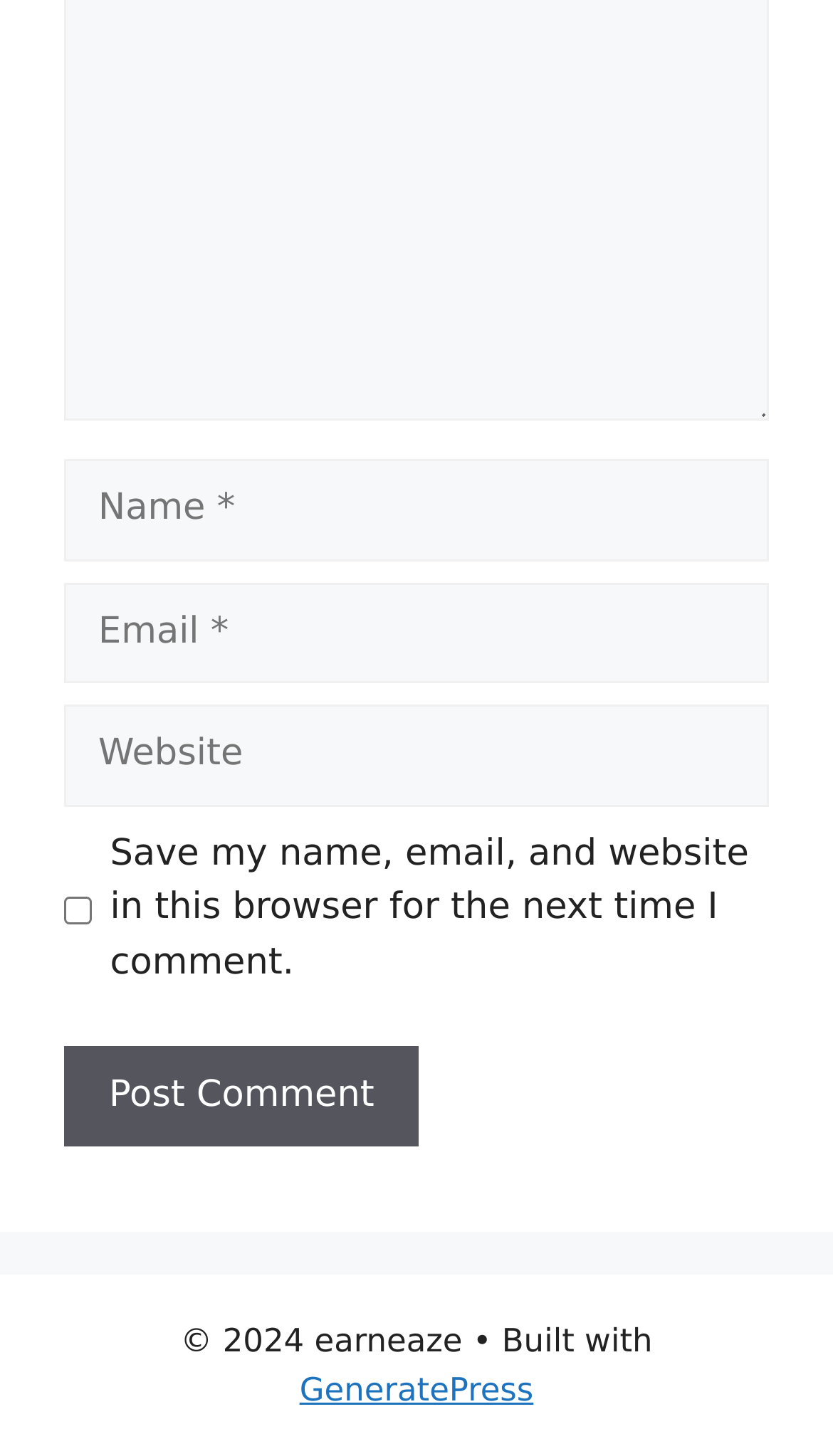Is the 'Save my name, email, and website in this browser for the next time I comment' checkbox checked?
Using the image, give a concise answer in the form of a single word or short phrase.

No